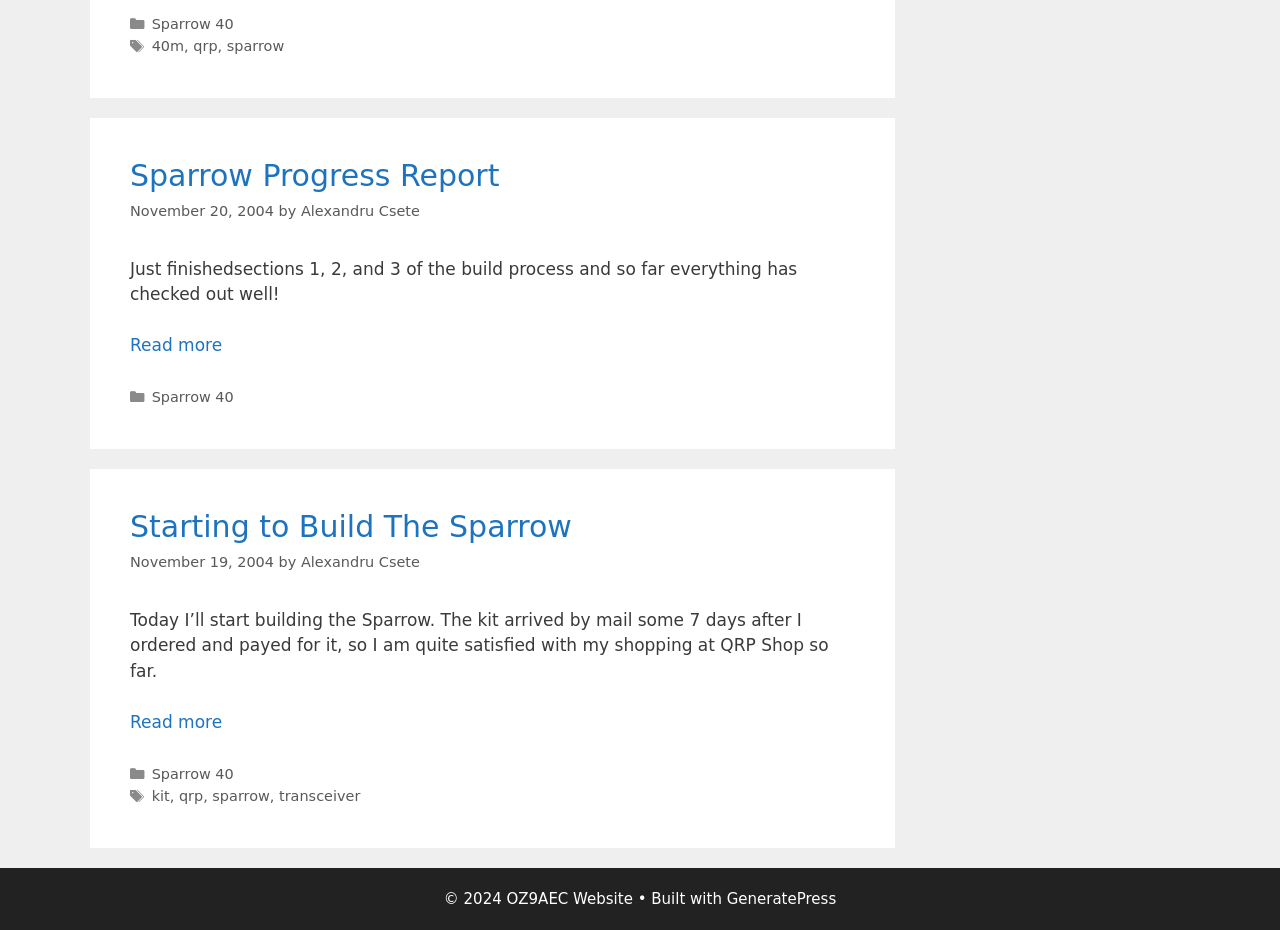Refer to the element description About and identify the corresponding bounding box in the screenshot. Format the coordinates as (top-left x, top-left y, bottom-right x, bottom-right y) with values in the range of 0 to 1.

None